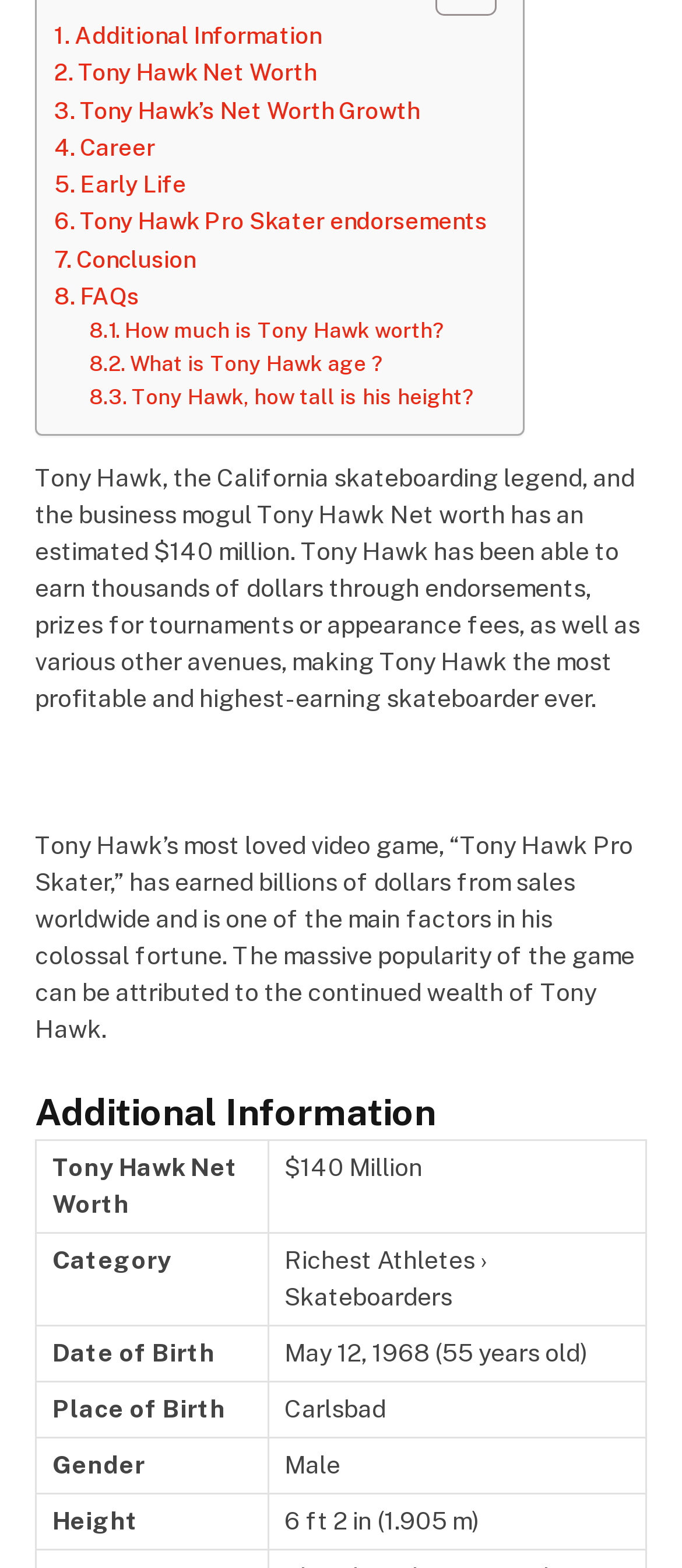Locate the bounding box of the UI element described in the following text: "Notice Number:".

None